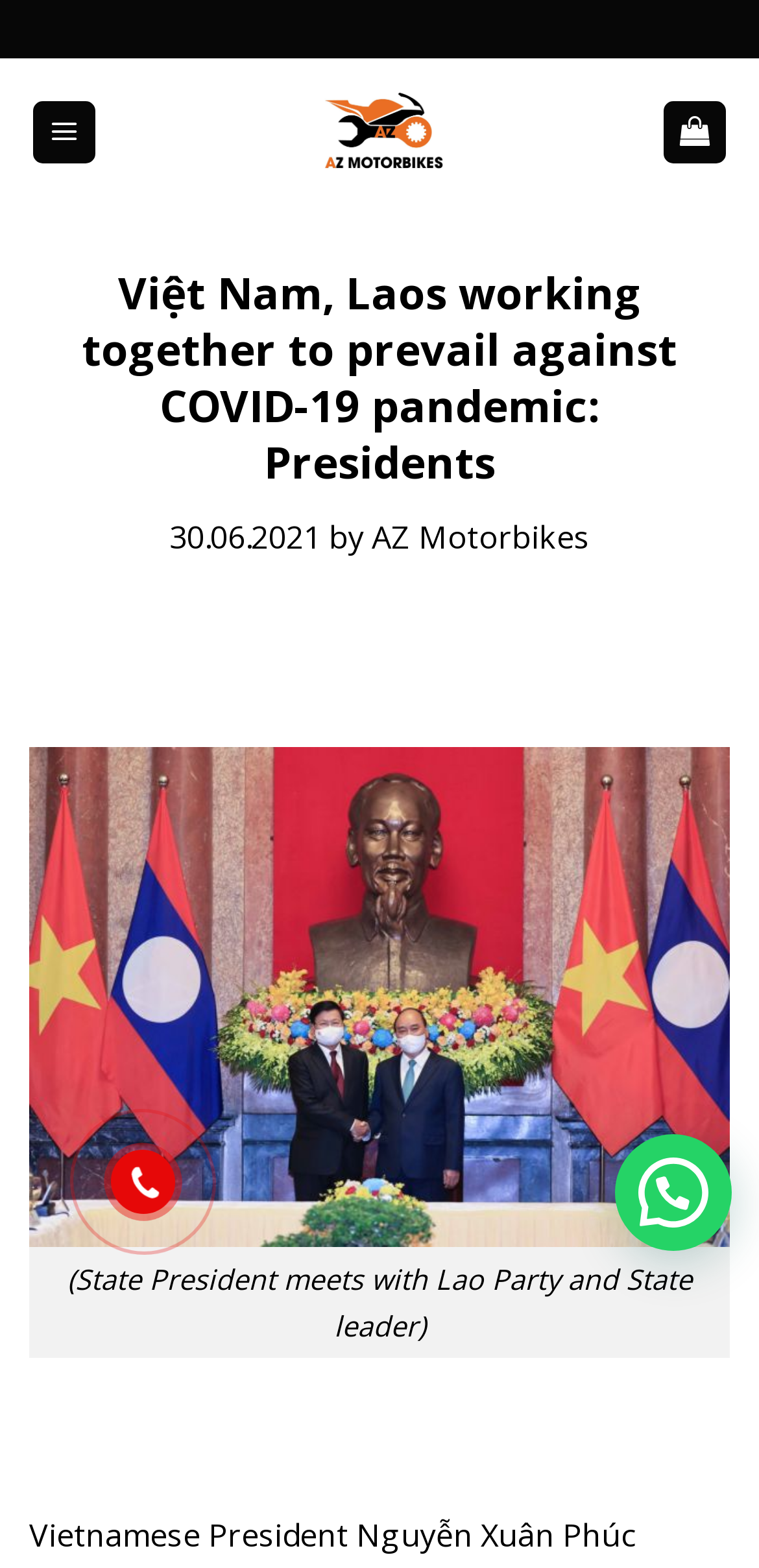What is the purpose of the 'Skip to content' link?
Answer the question with a single word or phrase derived from the image.

Accessibility